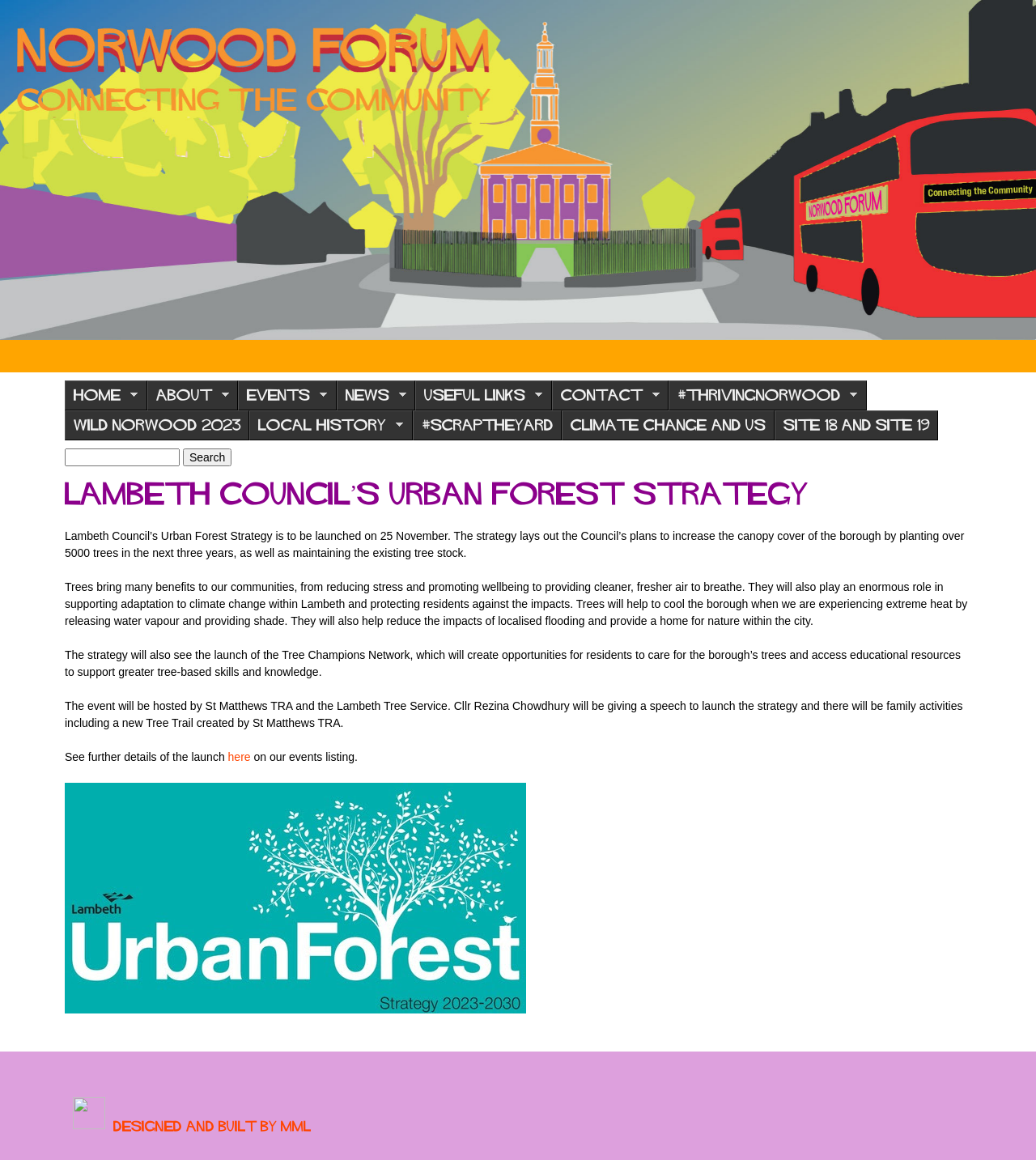Where is the Urban Forest Strategy launch event hosted?
Provide a comprehensive and detailed answer to the question.

The webpage mentions that the event will be hosted by St Matthews TRA and the Lambeth Tree Service, which suggests that the launch event of the Urban Forest Strategy will take place at St Matthews TRA.